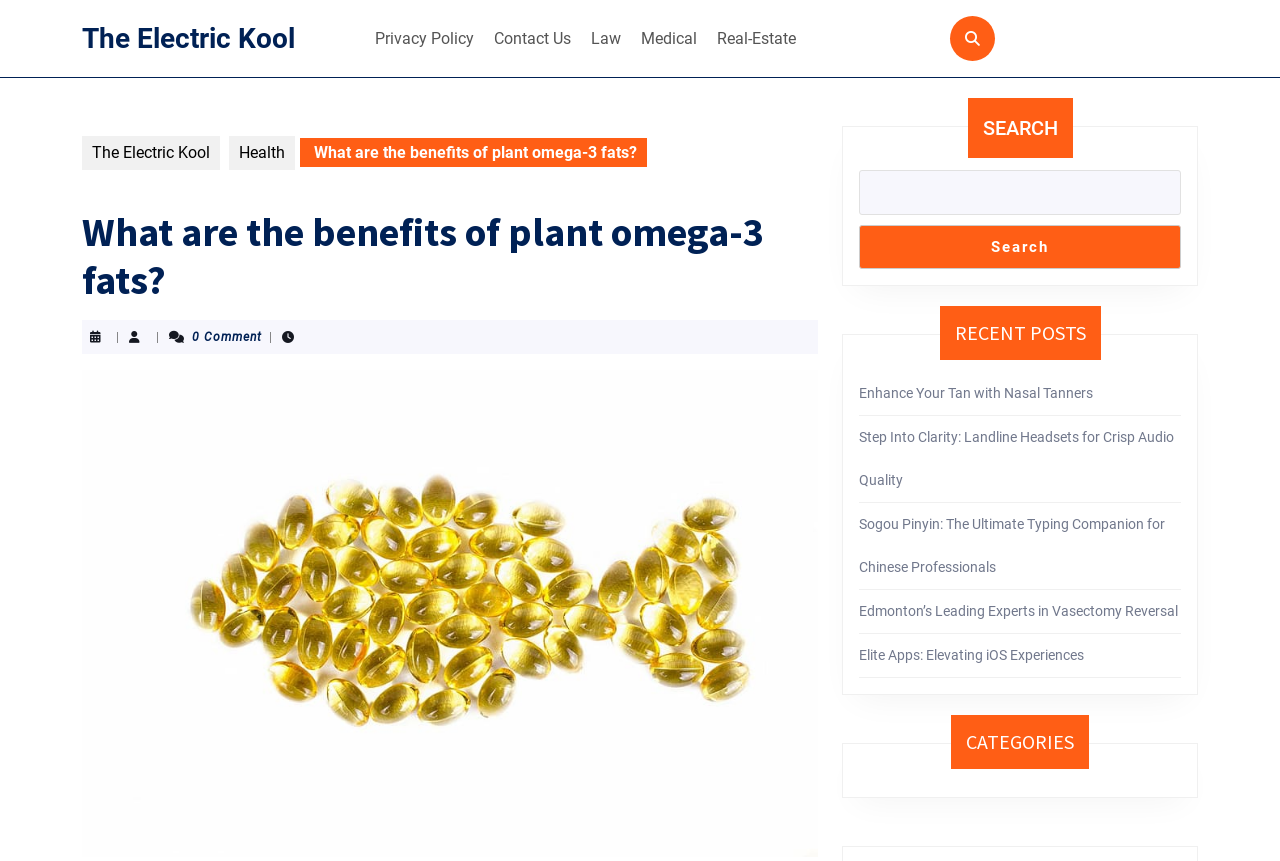Please locate the bounding box coordinates for the element that should be clicked to achieve the following instruction: "Read the 'What are the benefits of plant omega-3 fats?' article". Ensure the coordinates are given as four float numbers between 0 and 1, i.e., [left, top, right, bottom].

[0.242, 0.166, 0.498, 0.188]